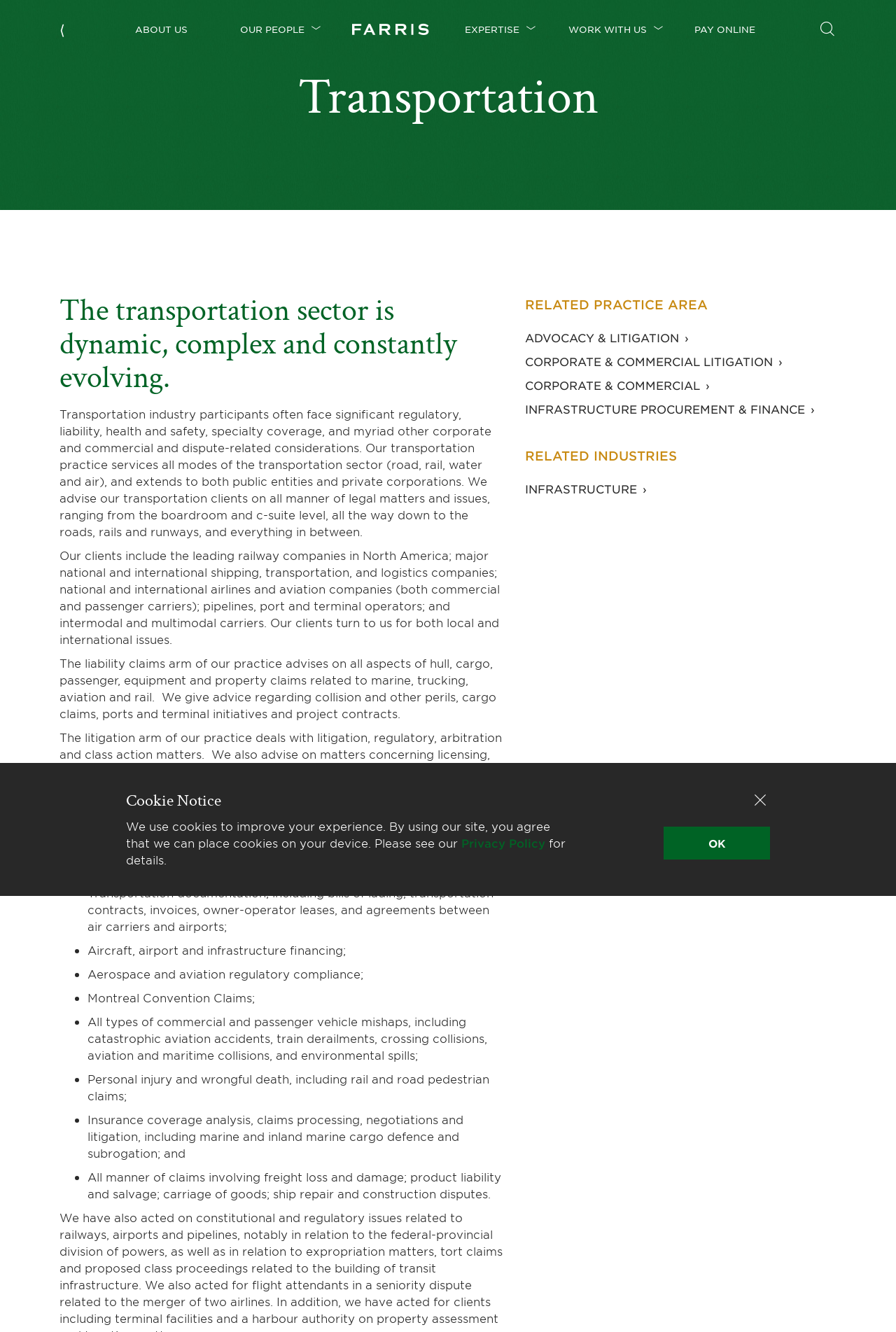Locate the bounding box of the UI element based on this description: "Infrastructure". Provide four float numbers between 0 and 1 as [left, top, right, bottom].

[0.586, 0.36, 0.934, 0.373]